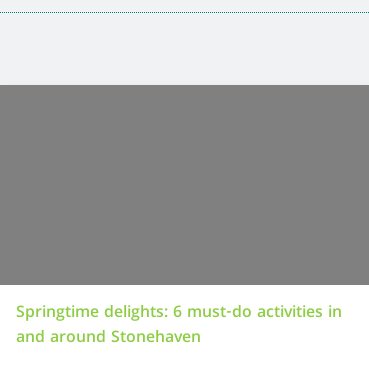Use a single word or phrase to answer the question: 
What season is the article about?

spring